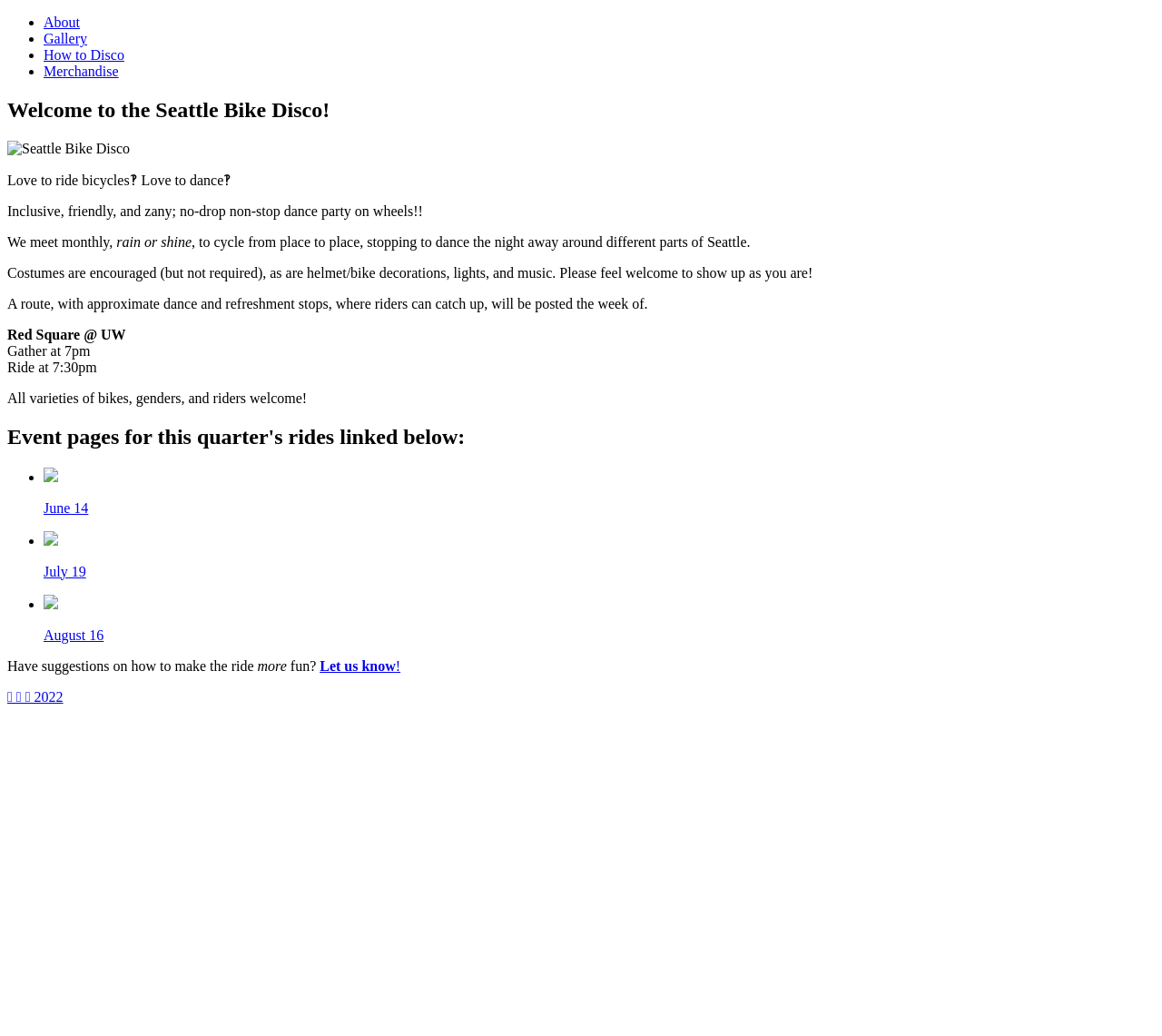For the given element description Let us know!, determine the bounding box coordinates of the UI element. The coordinates should follow the format (top-left x, top-left y, bottom-right x, bottom-right y) and be within the range of 0 to 1.

[0.275, 0.635, 0.345, 0.65]